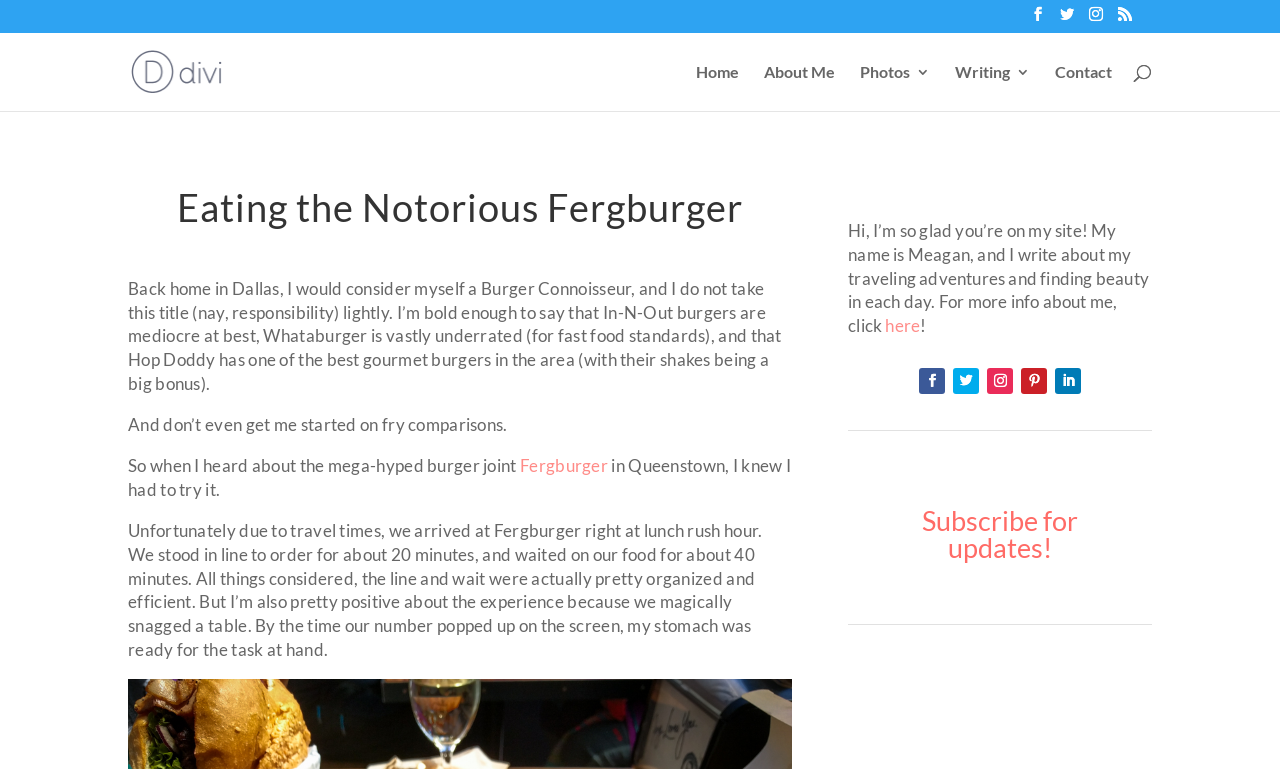Using the webpage screenshot and the element description name="s" placeholder="Search …" title="Search for:", determine the bounding box coordinates. Specify the coordinates in the format (top-left x, top-left y, bottom-right x, bottom-right y) with values ranging from 0 to 1.

[0.157, 0.042, 0.877, 0.044]